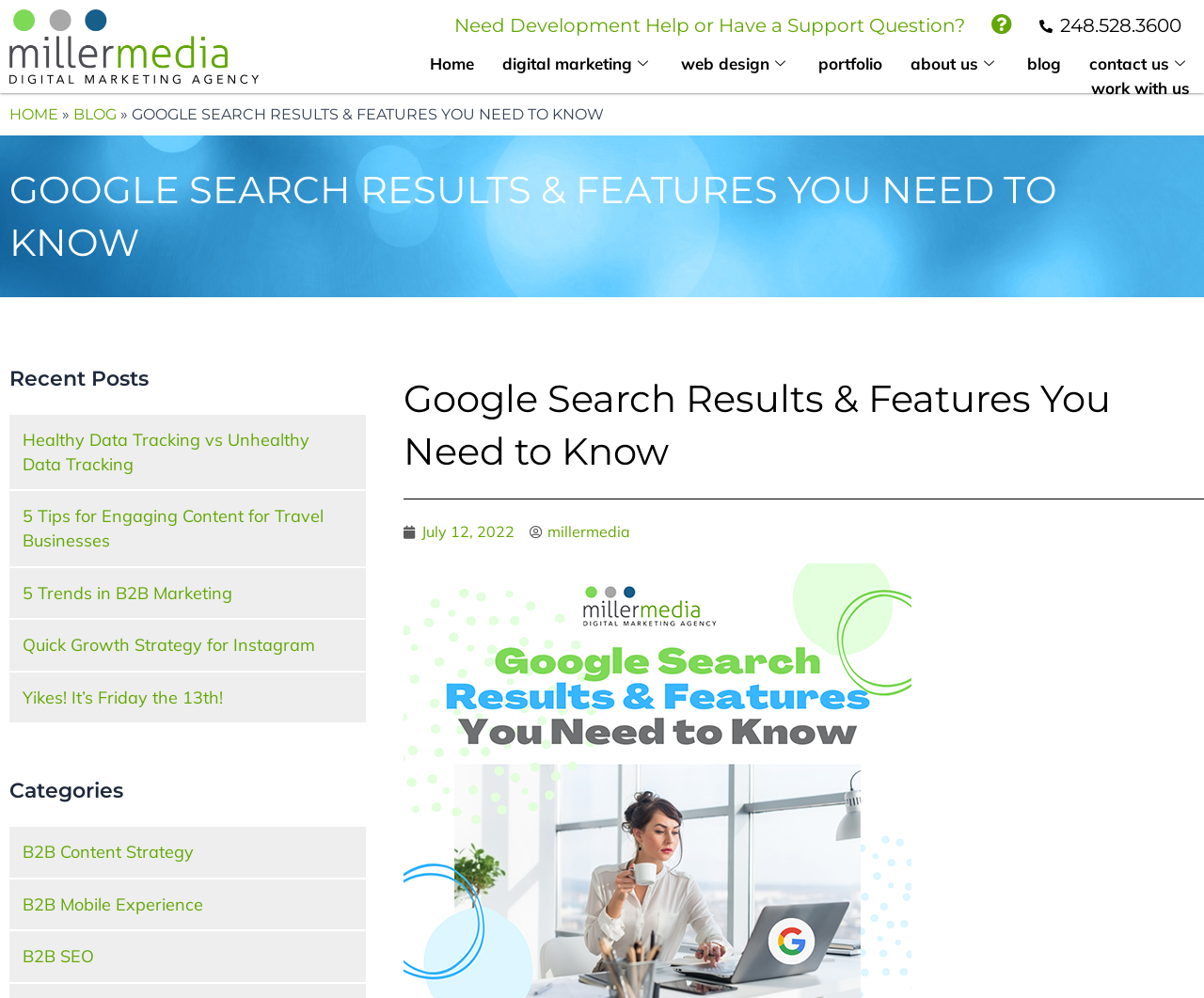Refer to the image and answer the question with as much detail as possible: How many recent posts are listed?

I counted the number of links under the 'Recent Posts' heading, and there are 5 links: 'Healthy Data Tracking vs Unhealthy Data Tracking', '5 Tips for Engaging Content for Travel Businesses', '5 Trends in B2B Marketing', 'Quick Growth Strategy for Instagram', and 'Yikes! It’s Friday the 13th!'.